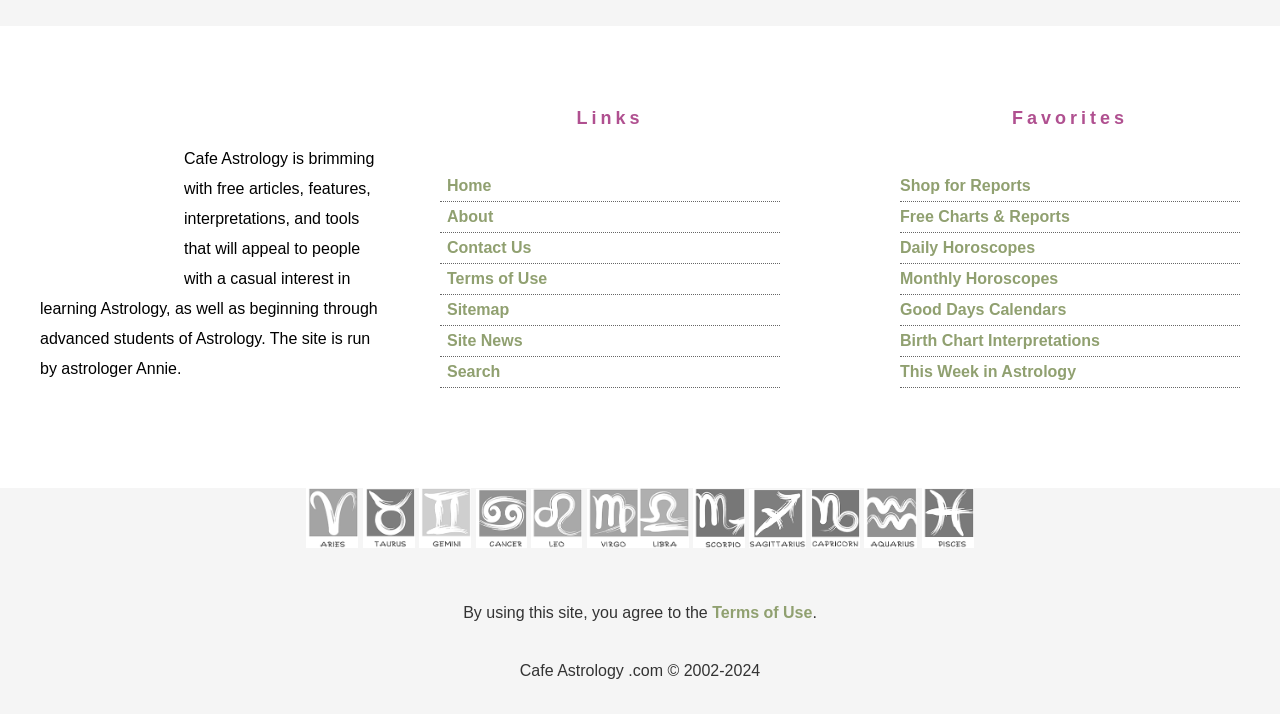Determine the bounding box coordinates of the area to click in order to meet this instruction: "Click on the Home link".

[0.349, 0.248, 0.384, 0.272]